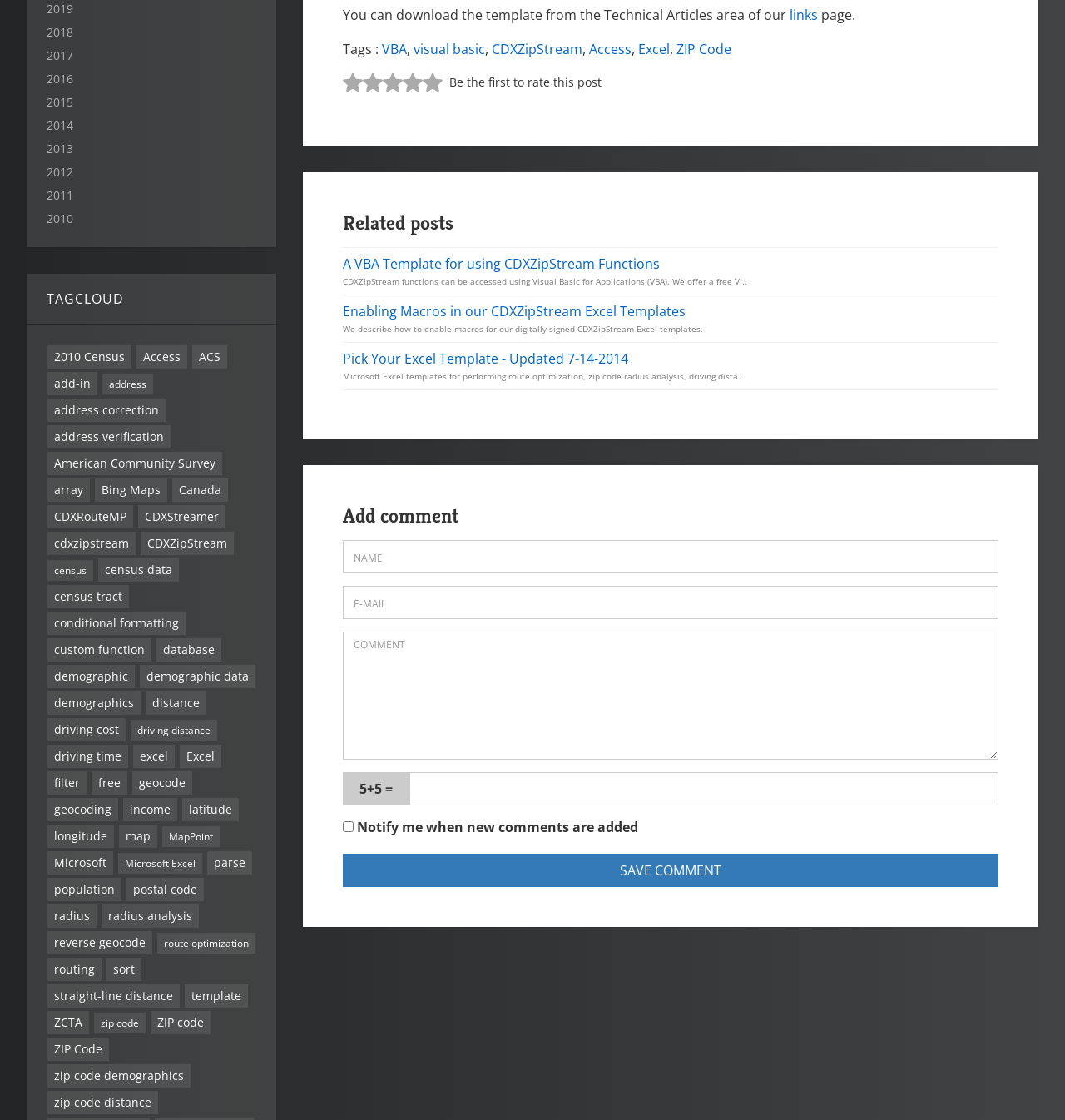Pinpoint the bounding box coordinates of the element you need to click to execute the following instruction: "Click on the '2010 Census' link". The bounding box should be represented by four float numbers between 0 and 1, in the format [left, top, right, bottom].

[0.045, 0.308, 0.123, 0.329]